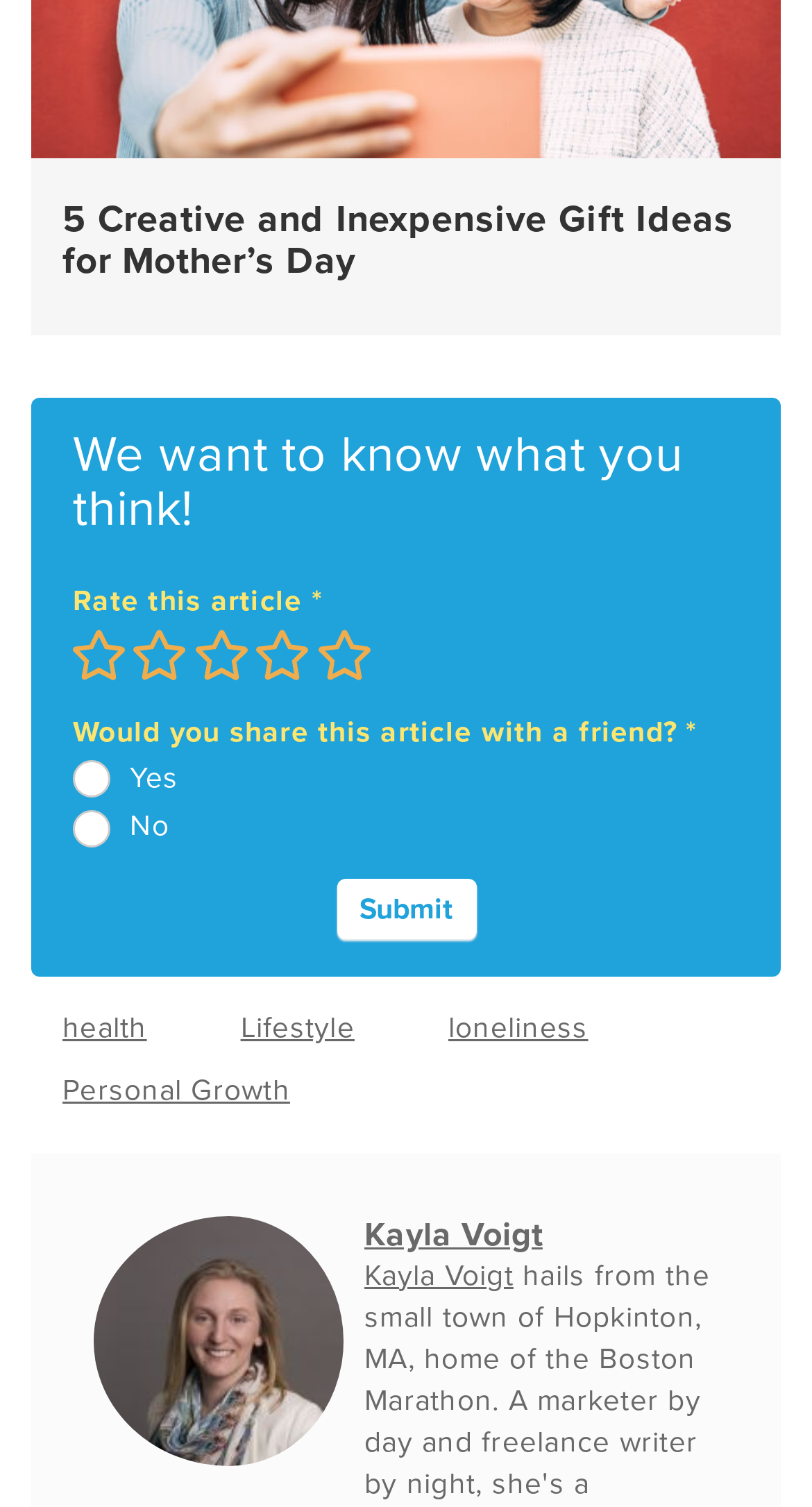How many rating options are available?
Relying on the image, give a concise answer in one word or a brief phrase.

5